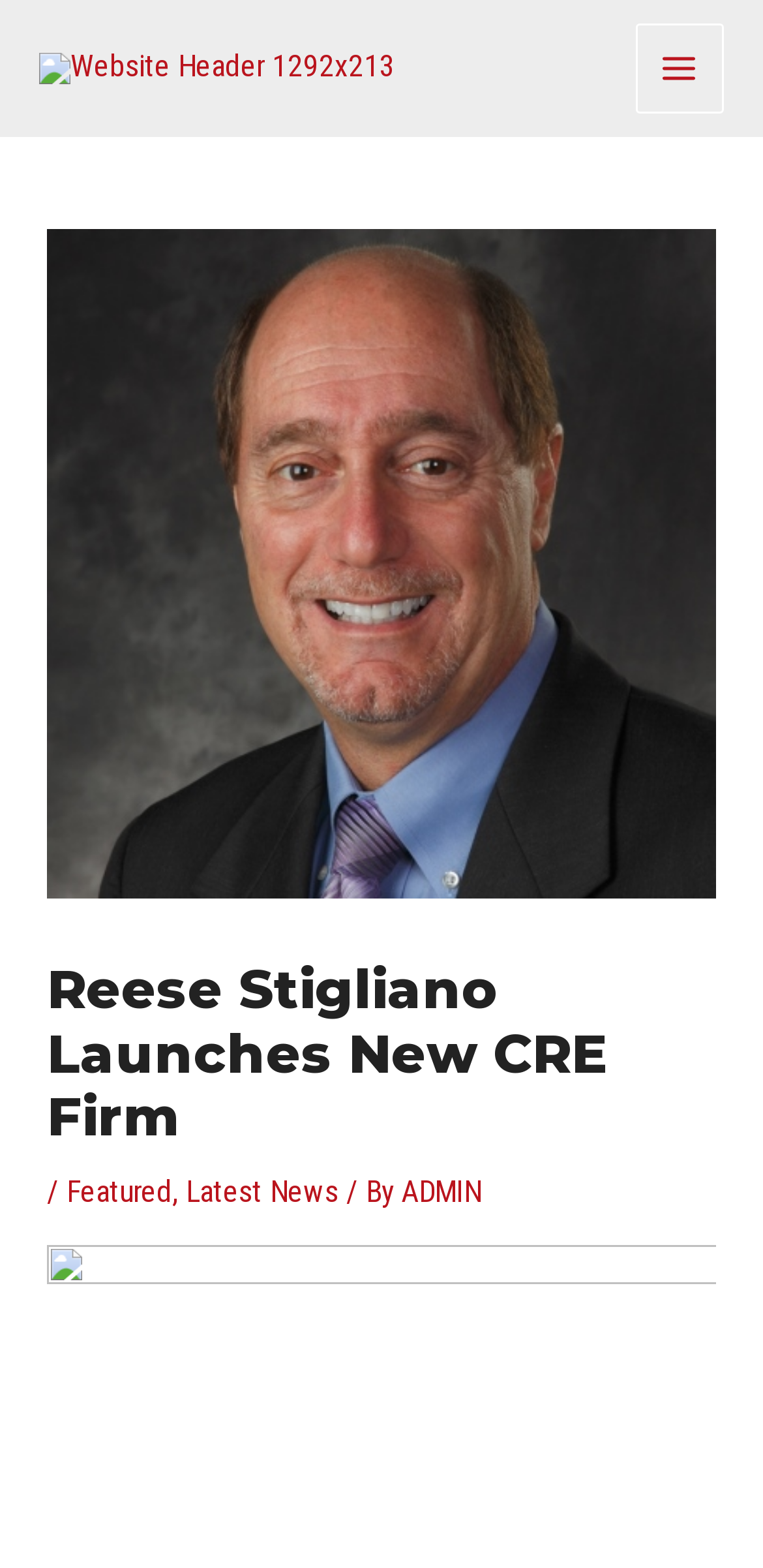What is the purpose of the image at the top of the page?
Based on the image, answer the question with a single word or brief phrase.

Website Header